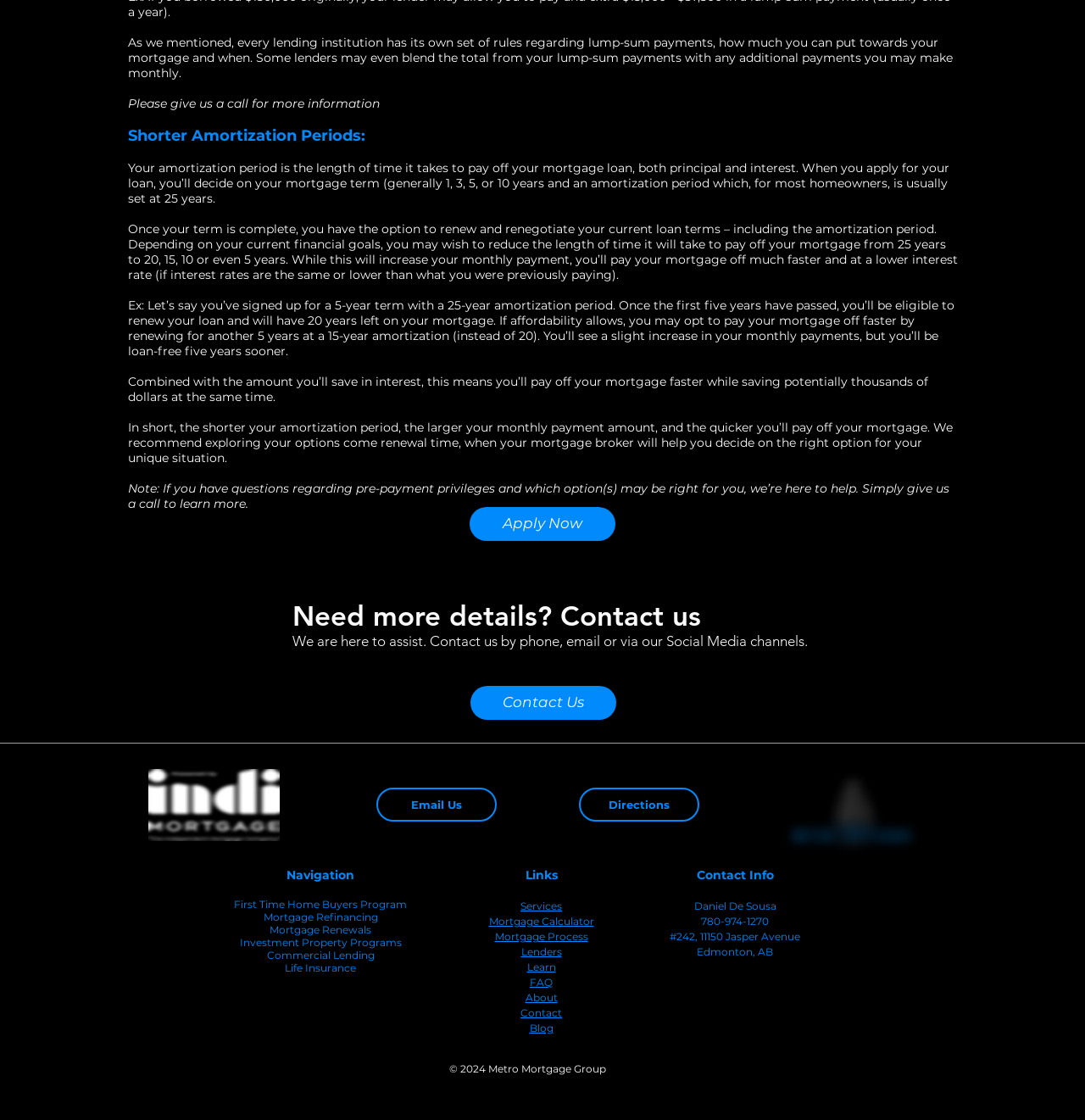Use a single word or phrase to answer the question:
How can I contact the company via social media?

Through Facebook, Instagram, LinkedIn, or Twitter